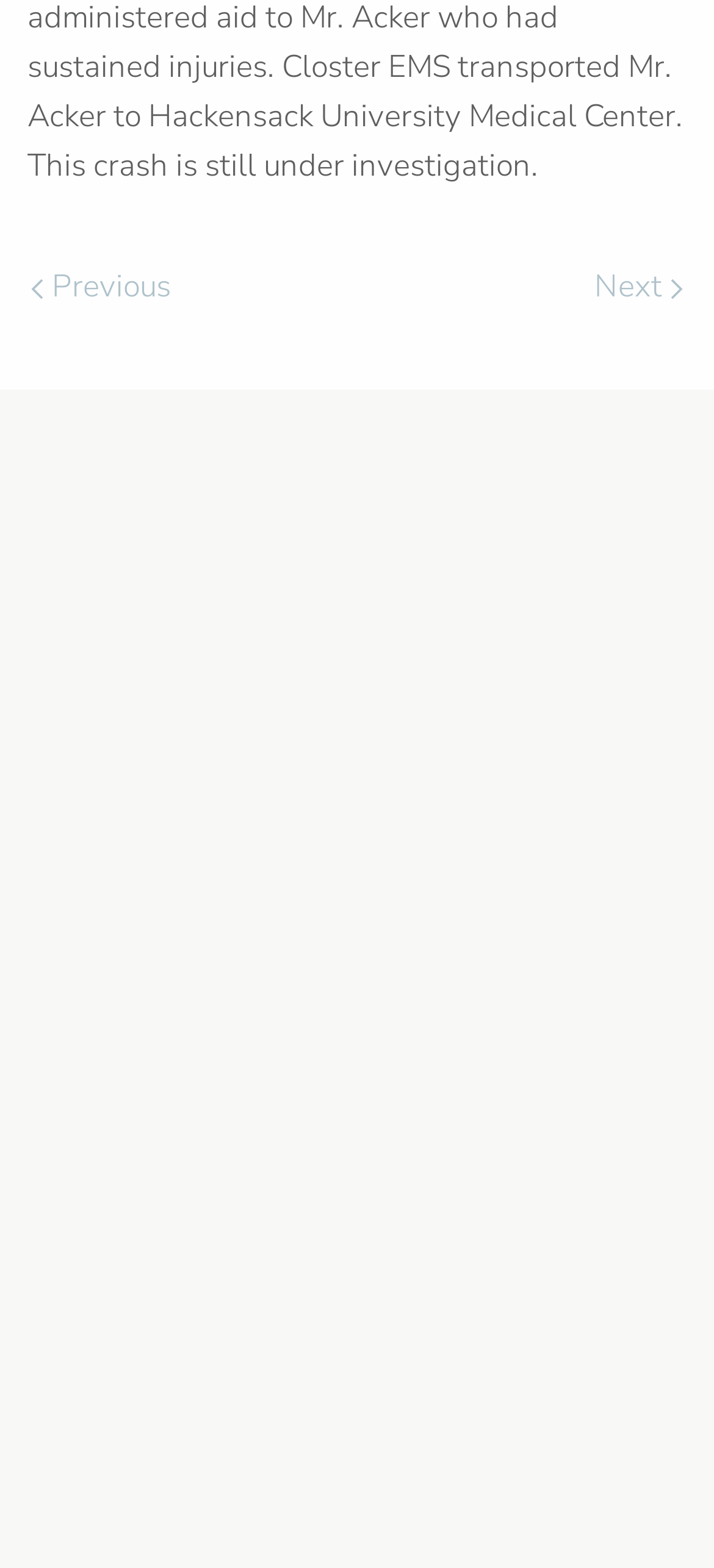How many images are on this webpage?
Please ensure your answer is as detailed and informative as possible.

I counted the number of images on this webpage and found that there are two images, one accompanying the 'Previous page' link and the other accompanying the 'Next page' link.